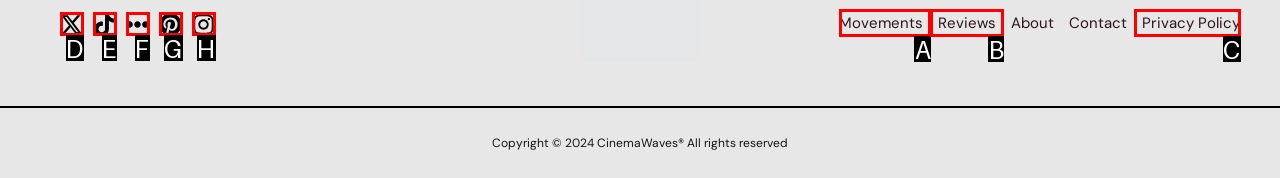Identify the option that corresponds to: Privacy Policy
Respond with the corresponding letter from the choices provided.

C